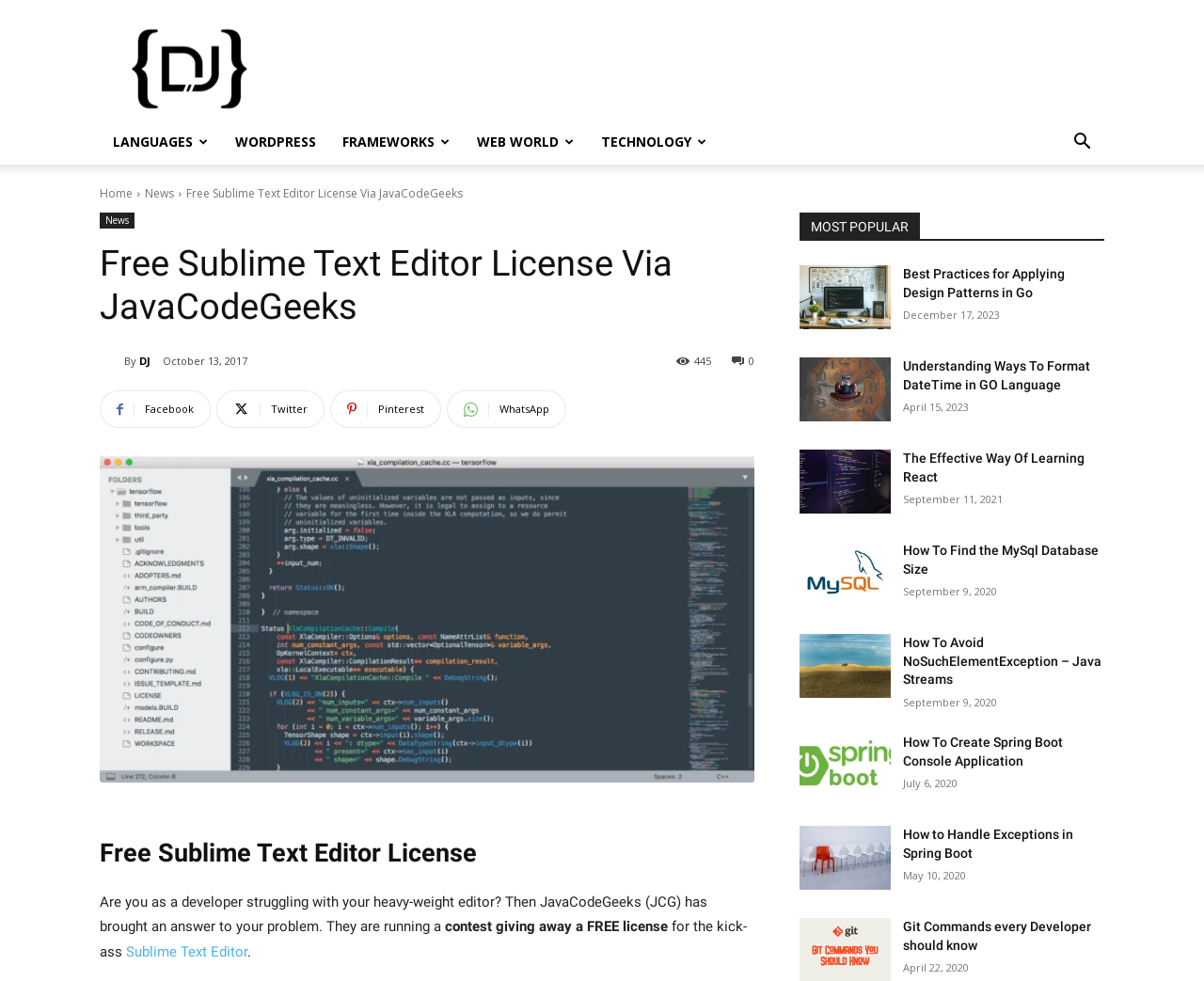Highlight the bounding box coordinates of the element that should be clicked to carry out the following instruction: "Learn more about 'Sublime Text Editor'". The coordinates must be given as four float numbers ranging from 0 to 1, i.e., [left, top, right, bottom].

[0.083, 0.465, 0.627, 0.798]